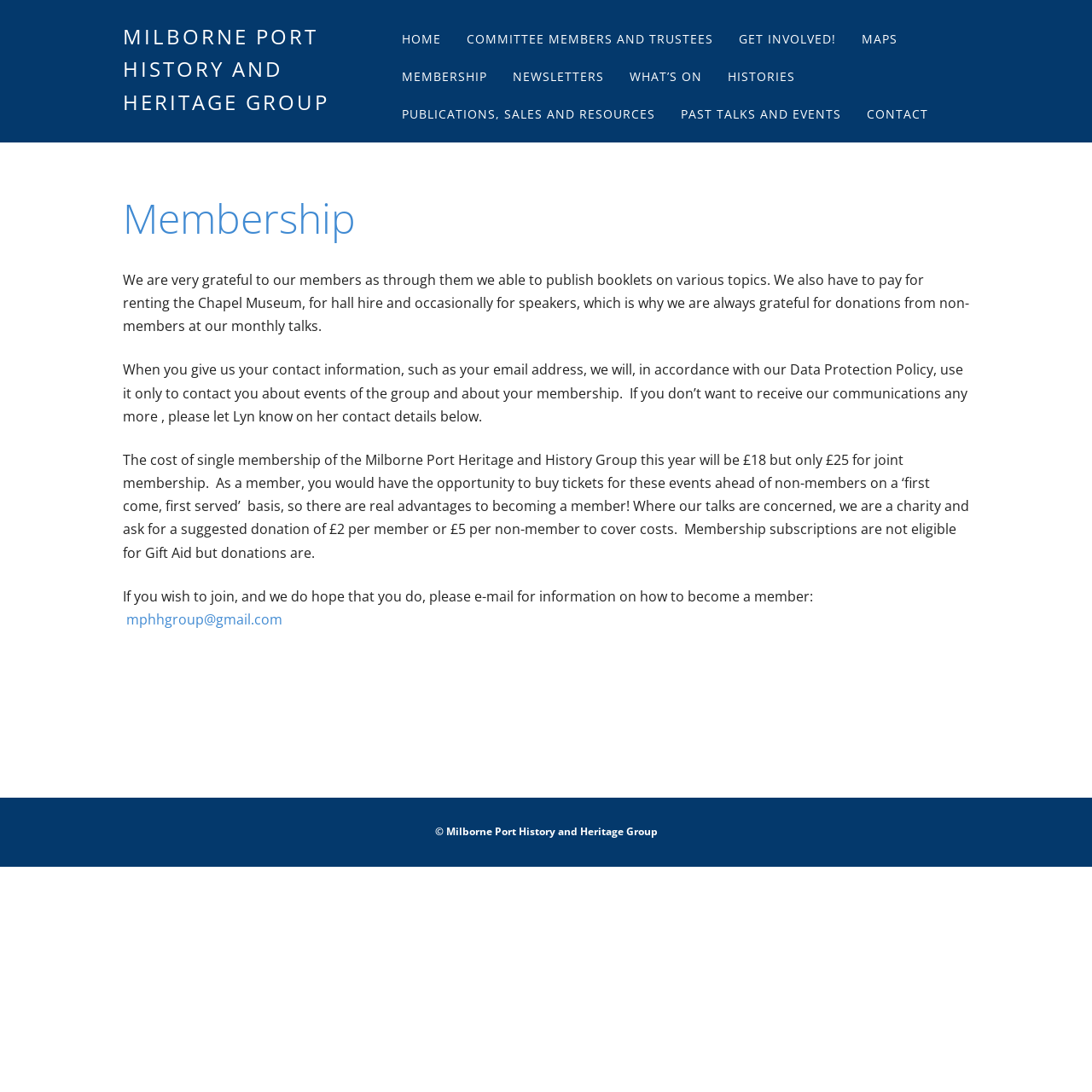Determine the bounding box coordinates of the clickable region to execute the instruction: "Click the CONTACT link". The coordinates should be four float numbers between 0 and 1, denoted as [left, top, right, bottom].

[0.786, 0.087, 0.858, 0.121]